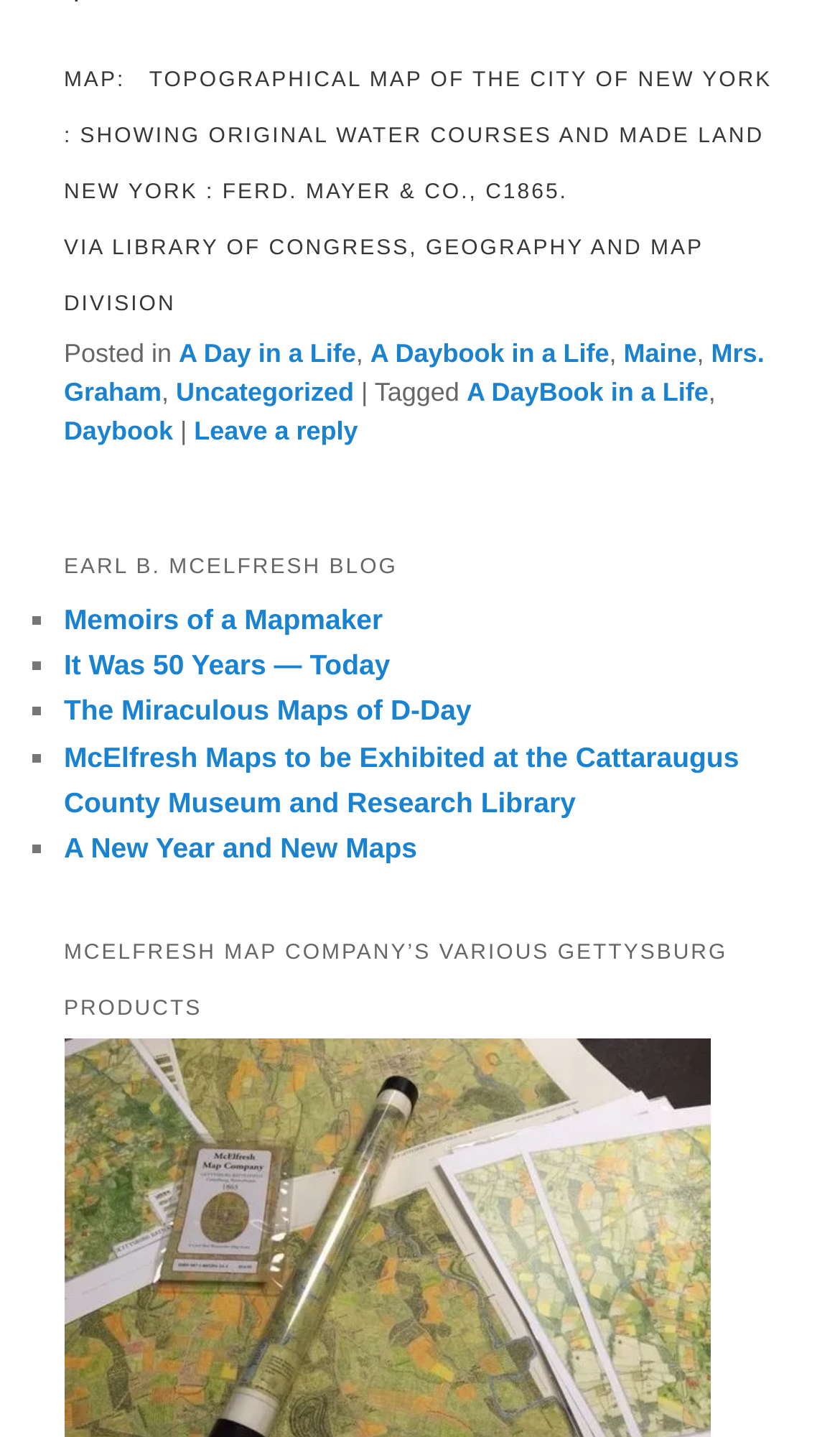Respond concisely with one word or phrase to the following query:
What is the title of the last section?

MCELFRESH MAP COMPANY’S VARIOUS GETTYSBURG PRODUCTS